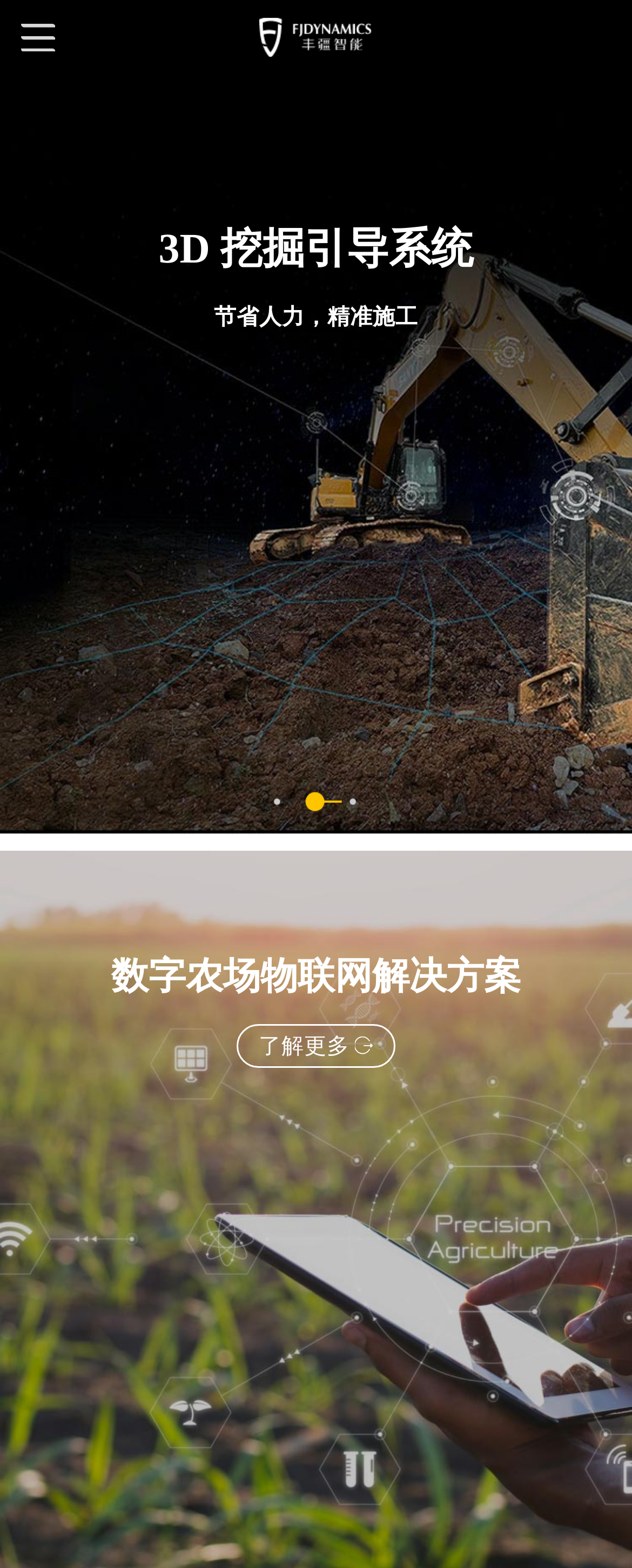What is the topic of the 3D system?
Using the image, provide a concise answer in one word or a short phrase.

挖掘引导